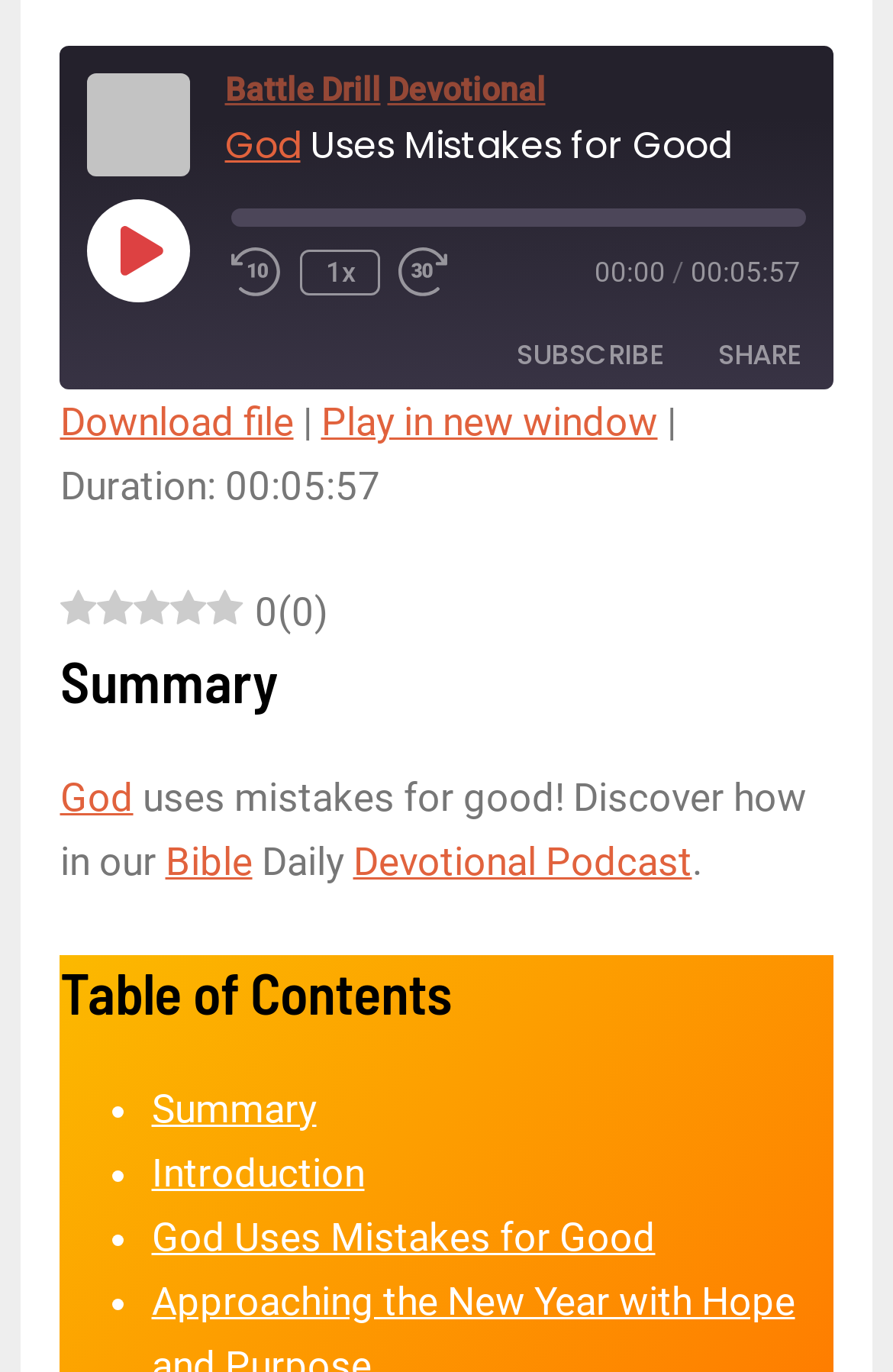Find the bounding box coordinates for the area you need to click to carry out the instruction: "Copy the RSS feed URL". The coordinates should be four float numbers between 0 and 1, indicated as [left, top, right, bottom].

[0.846, 0.69, 0.915, 0.741]